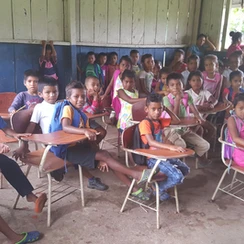How are the children arranged in the classroom?
Refer to the image and answer the question using a single word or phrase.

in rows